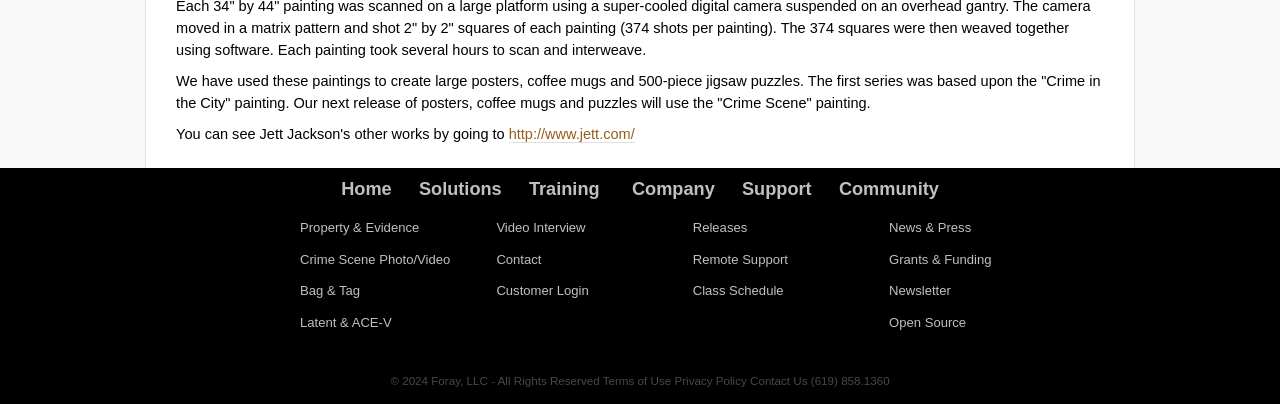Determine the bounding box coordinates for the UI element described. Format the coordinates as (top-left x, top-left y, bottom-right x, bottom-right y) and ensure all values are between 0 and 1. Element description: Video Interview

[0.388, 0.544, 0.457, 0.581]